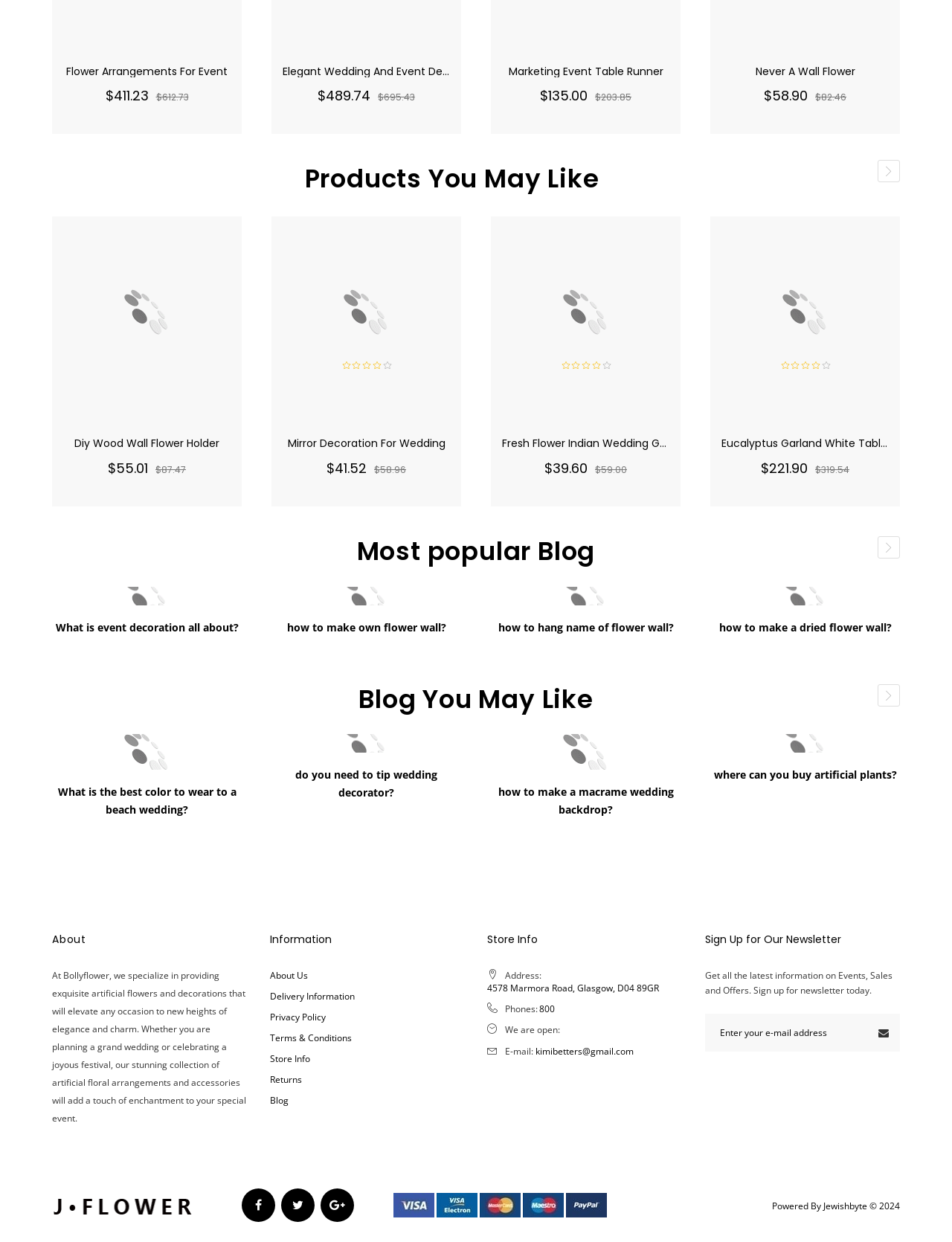Review the image closely and give a comprehensive answer to the question: What is the price range of 'Flower Arrangements For Event'?

I looked at the prices listed next to 'Flower Arrangements For Event' and found that the prices are $411.23 and $612.73. Therefore, the price range is between $411.23 and $612.73.